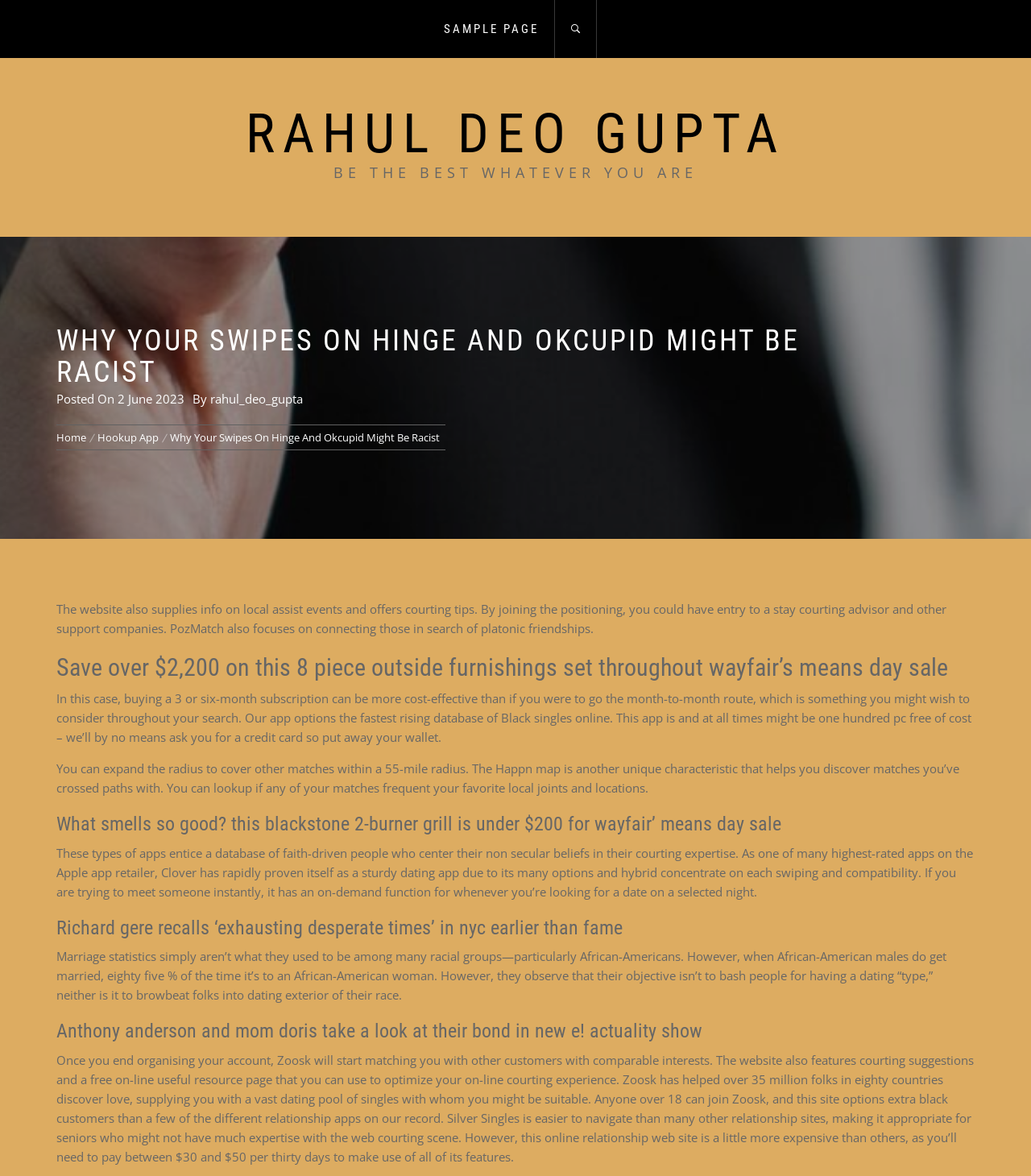Can you show the bounding box coordinates of the region to click on to complete the task described in the instruction: "Visit RAHUL DEO GUPTA's page"?

[0.238, 0.086, 0.762, 0.141]